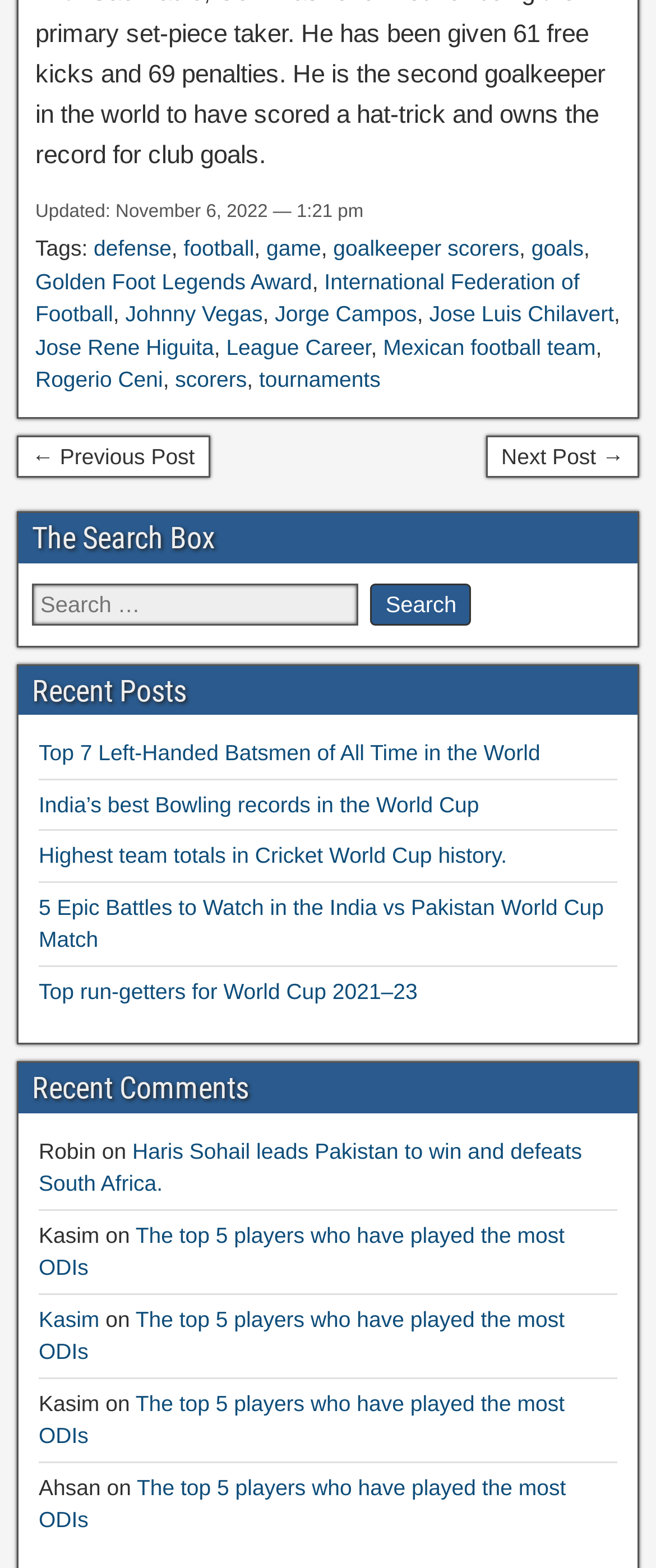Please respond in a single word or phrase: 
What is the date of the last update?

November 6, 2022